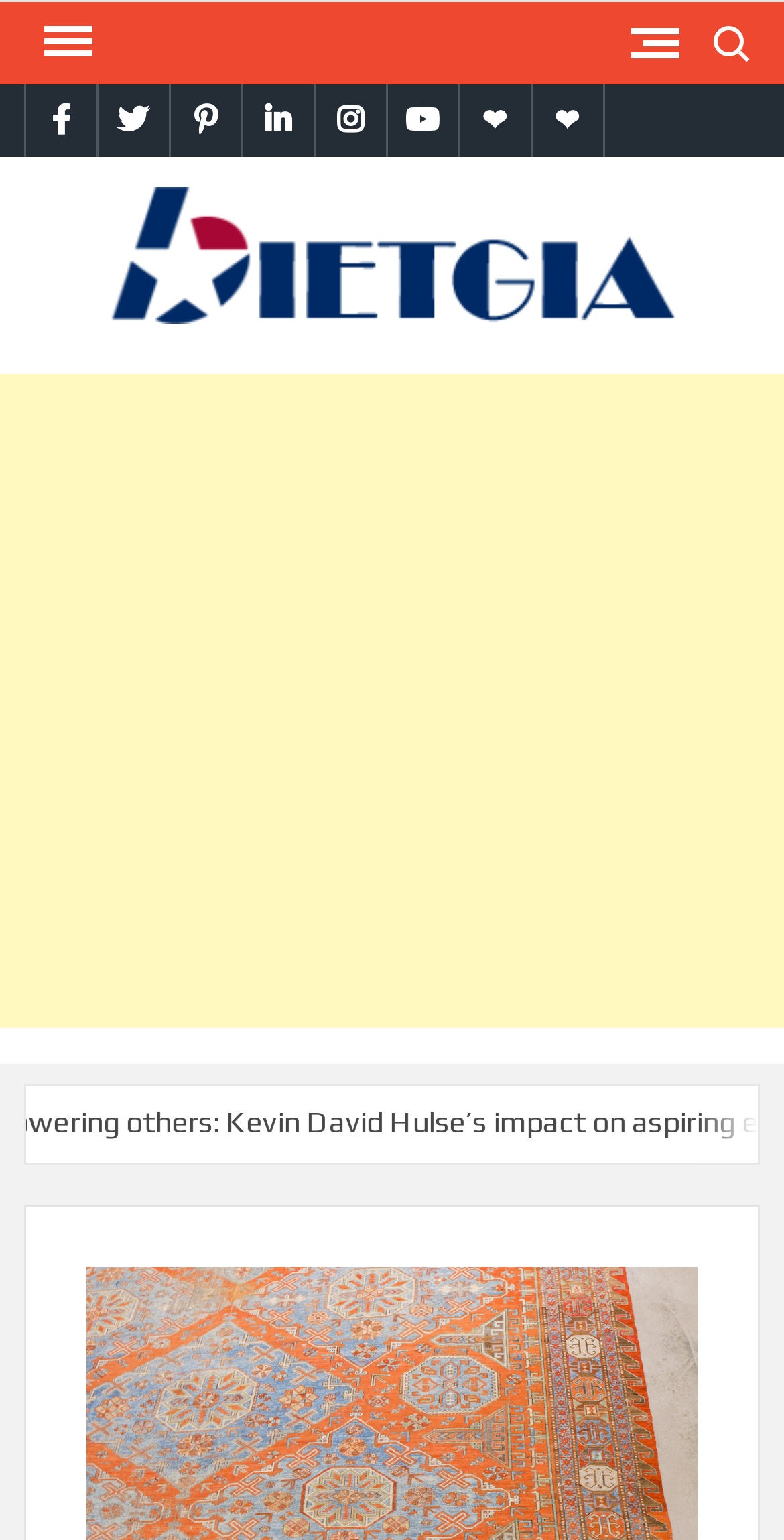Determine the bounding box coordinates of the element that should be clicked to execute the following command: "Click the menu button".

[0.03, 0.001, 0.133, 0.054]